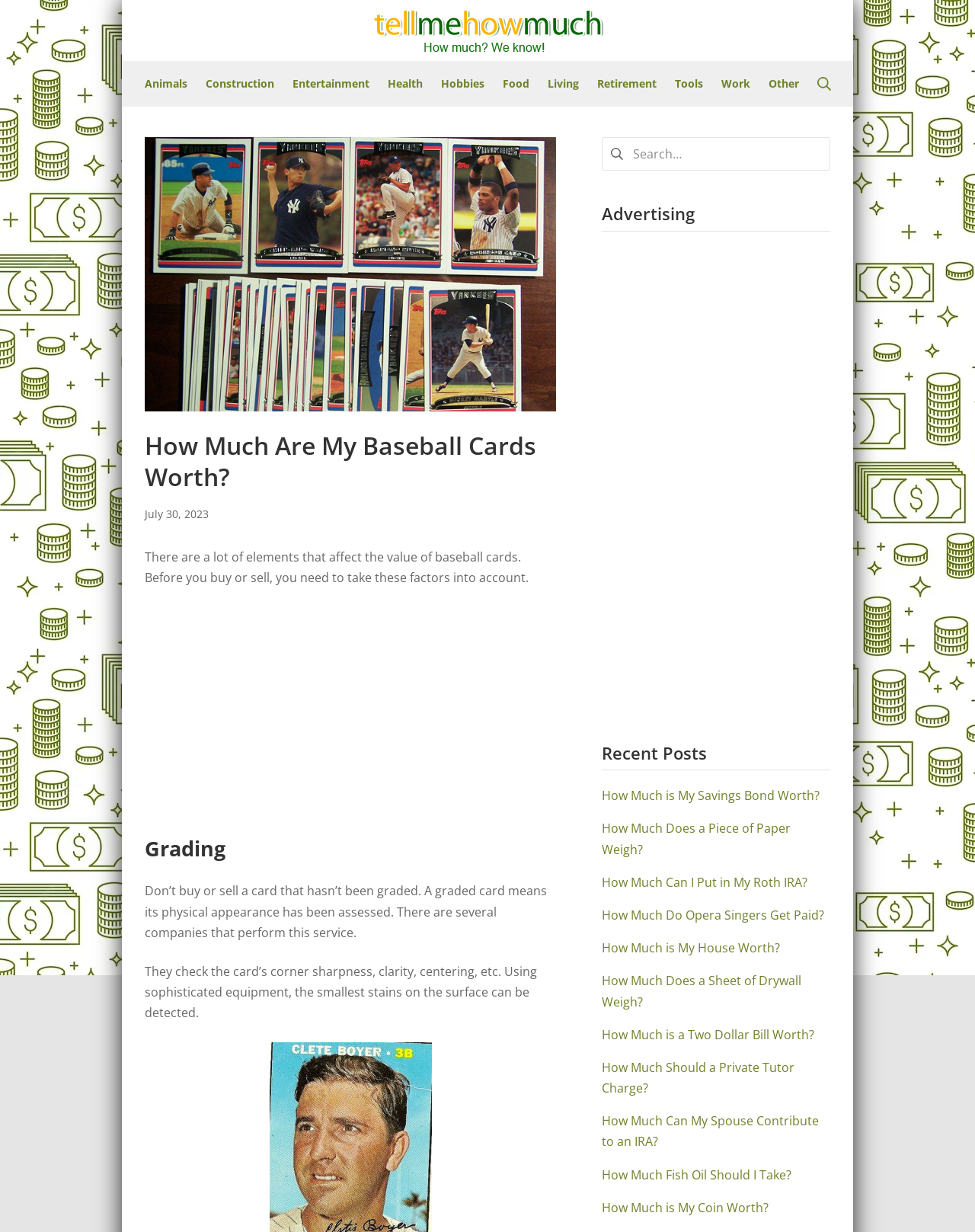Point out the bounding box coordinates of the section to click in order to follow this instruction: "Click on the 'Search' button".

[0.838, 0.06, 0.852, 0.076]